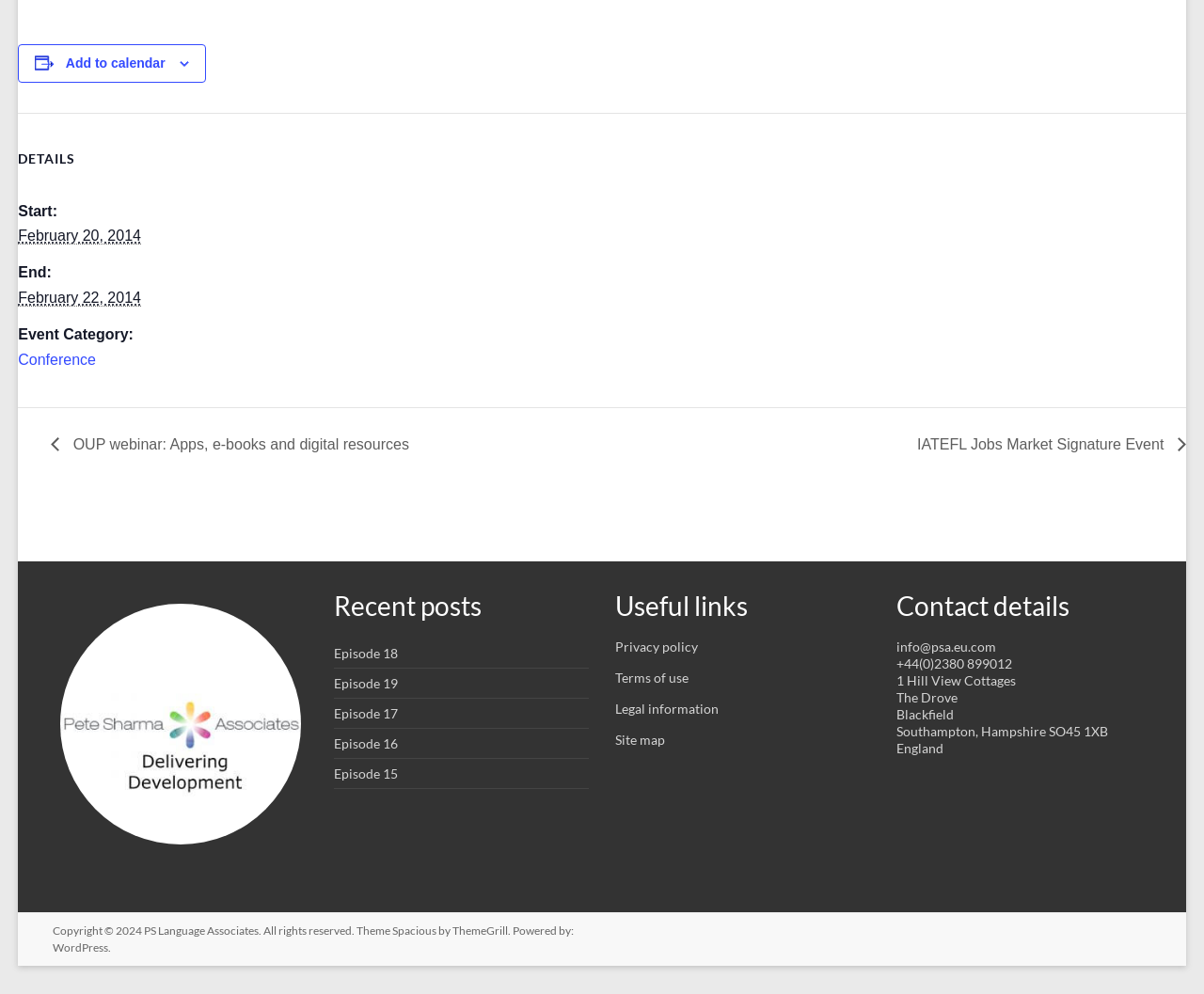Provide the bounding box coordinates, formatted as (top-left x, top-left y, bottom-right x, bottom-right y), with all values being floating point numbers between 0 and 1. Identify the bounding box of the UI element that matches the description: alt="Delivering Development podcast logo"

[0.05, 0.85, 0.25, 0.866]